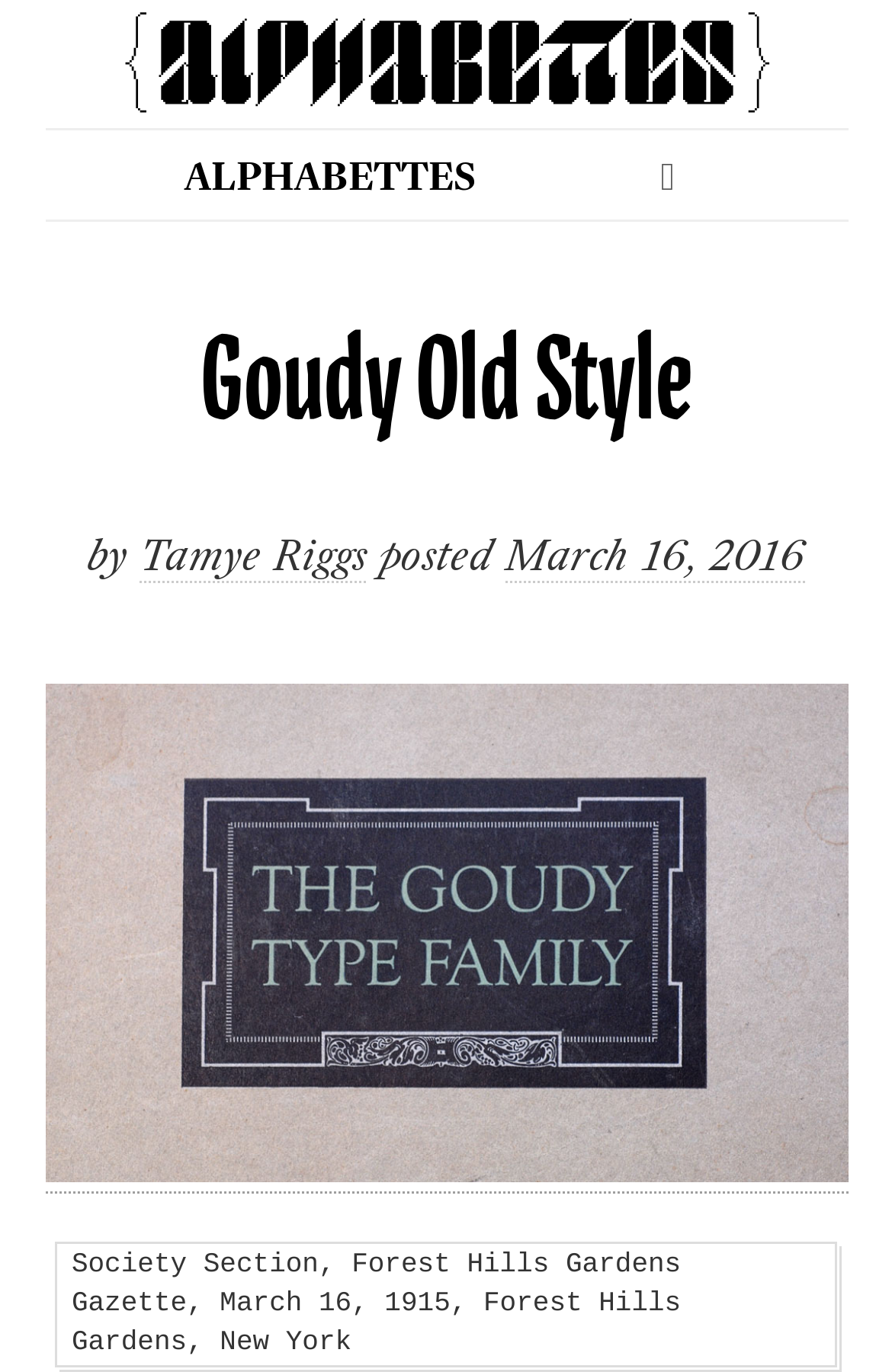Determine the bounding box for the described HTML element: "Tamye Riggs". Ensure the coordinates are four float numbers between 0 and 1 in the format [left, top, right, bottom].

[0.156, 0.381, 0.411, 0.425]